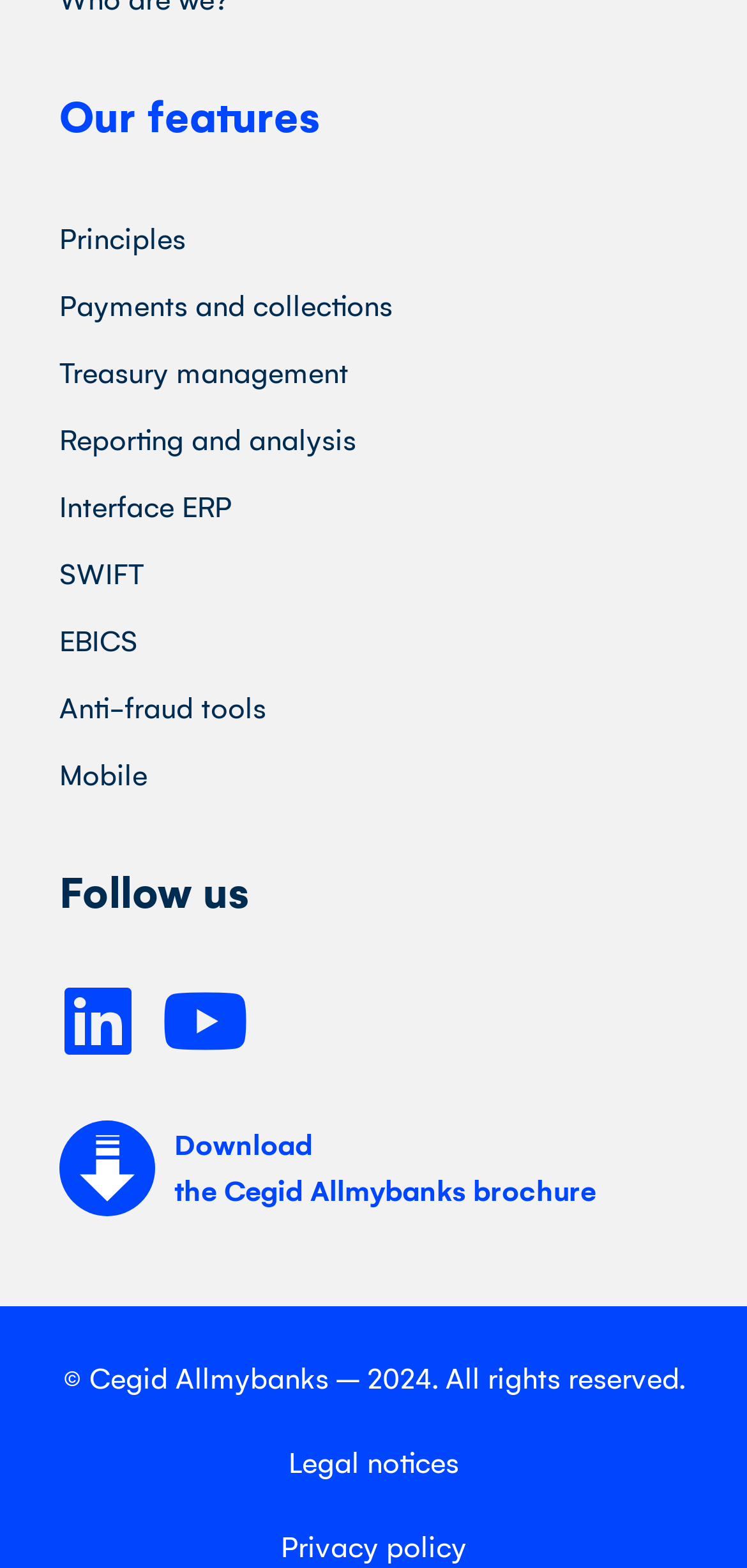Find and provide the bounding box coordinates for the UI element described with: "Youtube".

[0.223, 0.627, 0.326, 0.676]